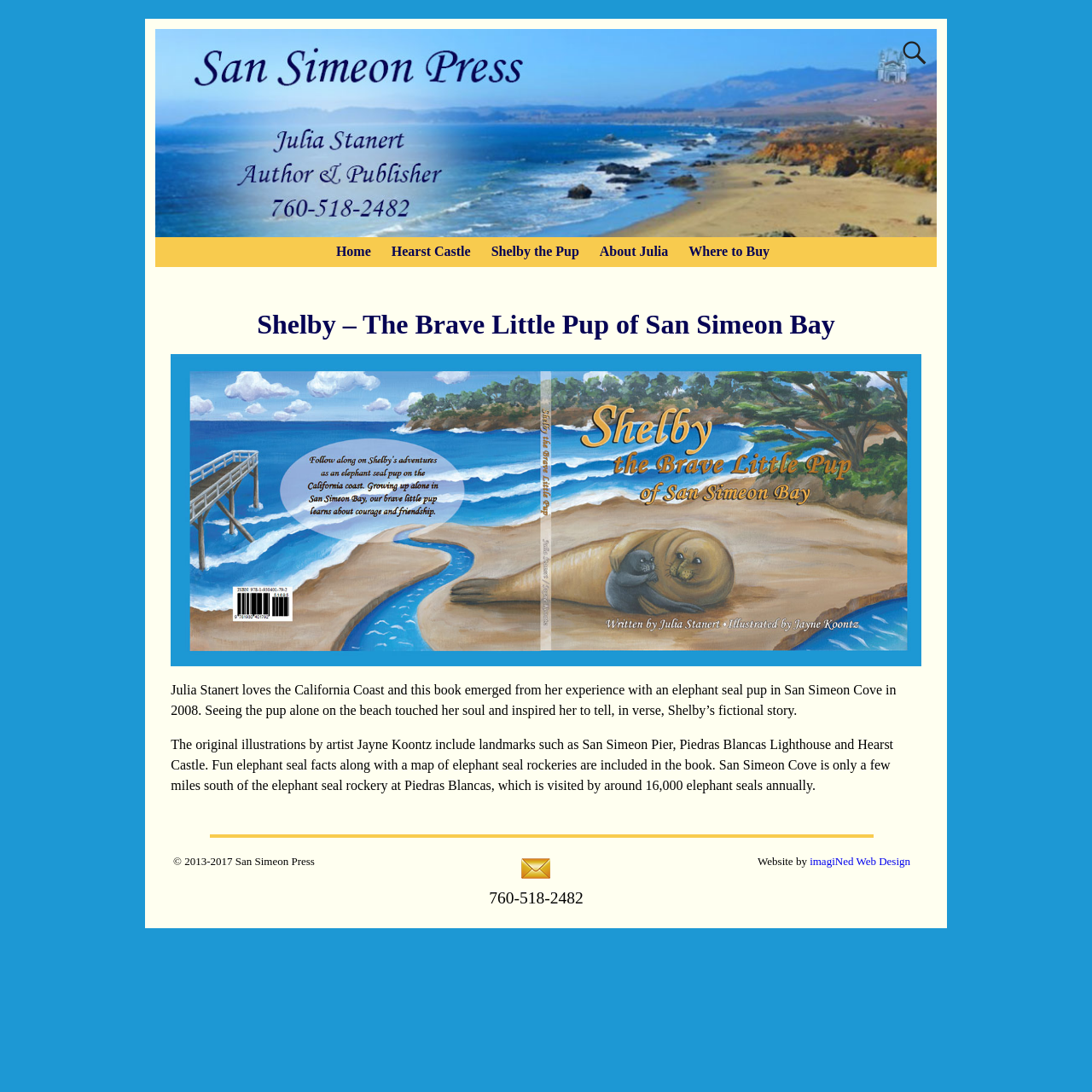What is the year range of the copyright listed at the bottom of the webpage?
Please provide a full and detailed response to the question.

The year range of the copyright listed at the bottom of the webpage can be found in the StaticText element with the bounding box coordinates [0.159, 0.783, 0.288, 0.795], which mentions '© 2013-2017 San Simeon Press'.